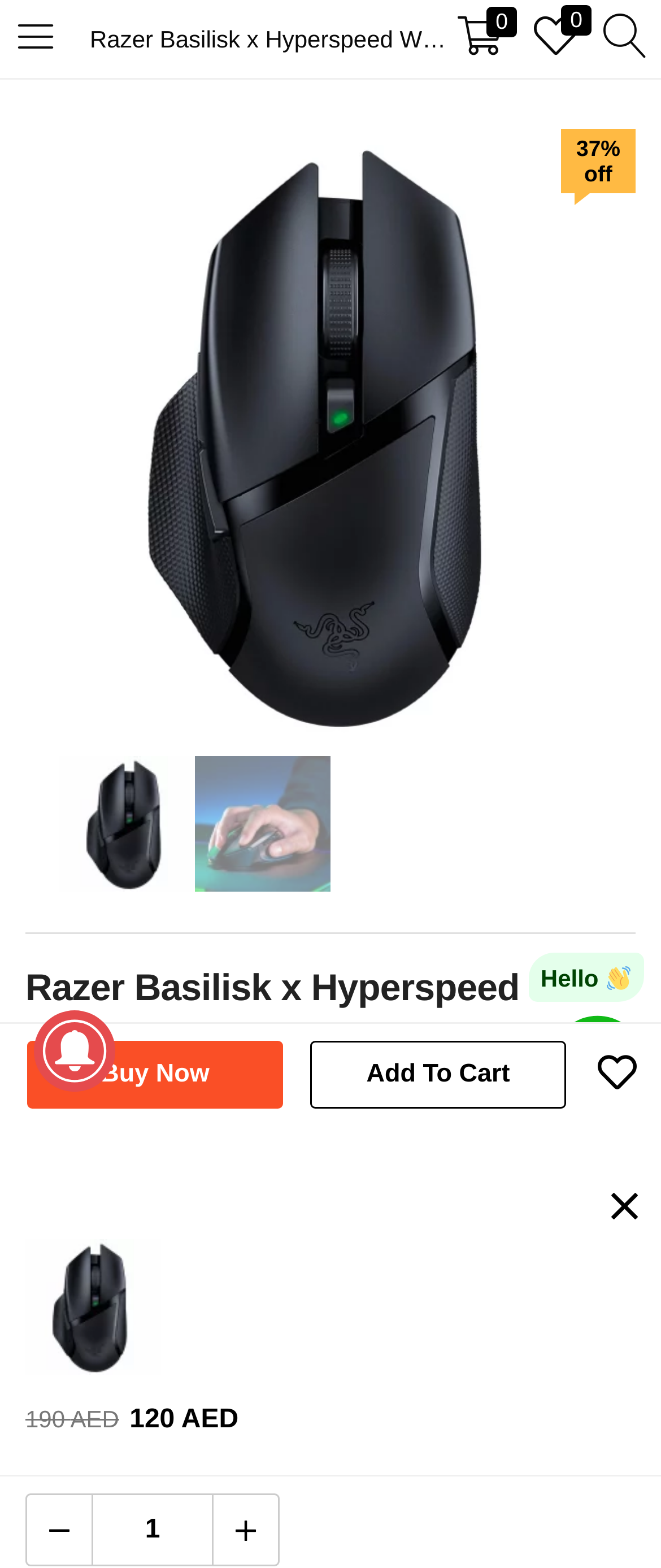How many views does this product have?
Please respond to the question thoroughly and include all relevant details.

I found the number of views by looking at the StaticText element with the text '637 Views' located at [0.115, 0.731, 0.28, 0.748]. This suggests that the product has been viewed 637 times.